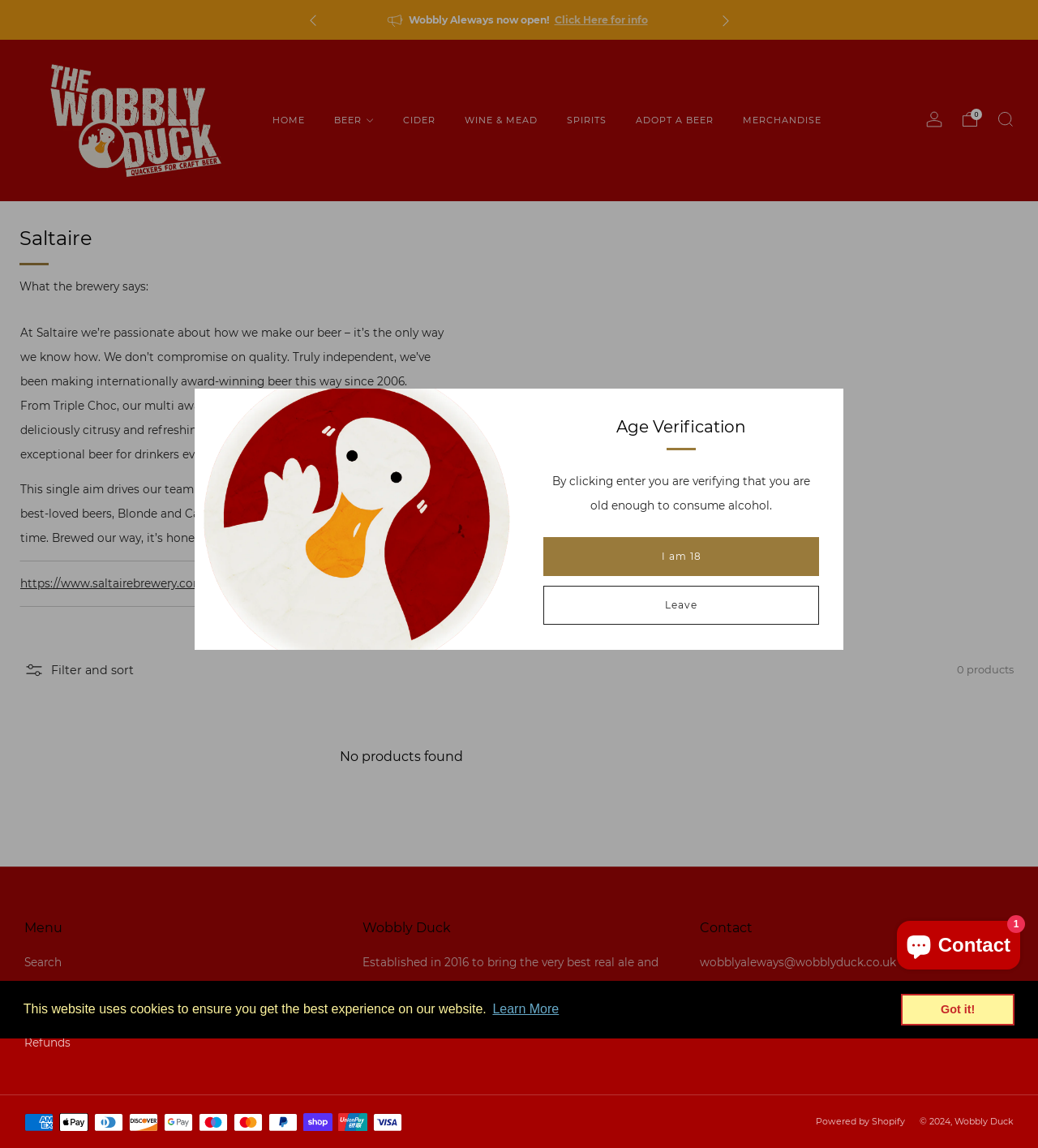Identify the bounding box coordinates of the clickable region necessary to fulfill the following instruction: "View the cart". The bounding box coordinates should be four float numbers between 0 and 1, i.e., [left, top, right, bottom].

[0.927, 0.097, 0.942, 0.111]